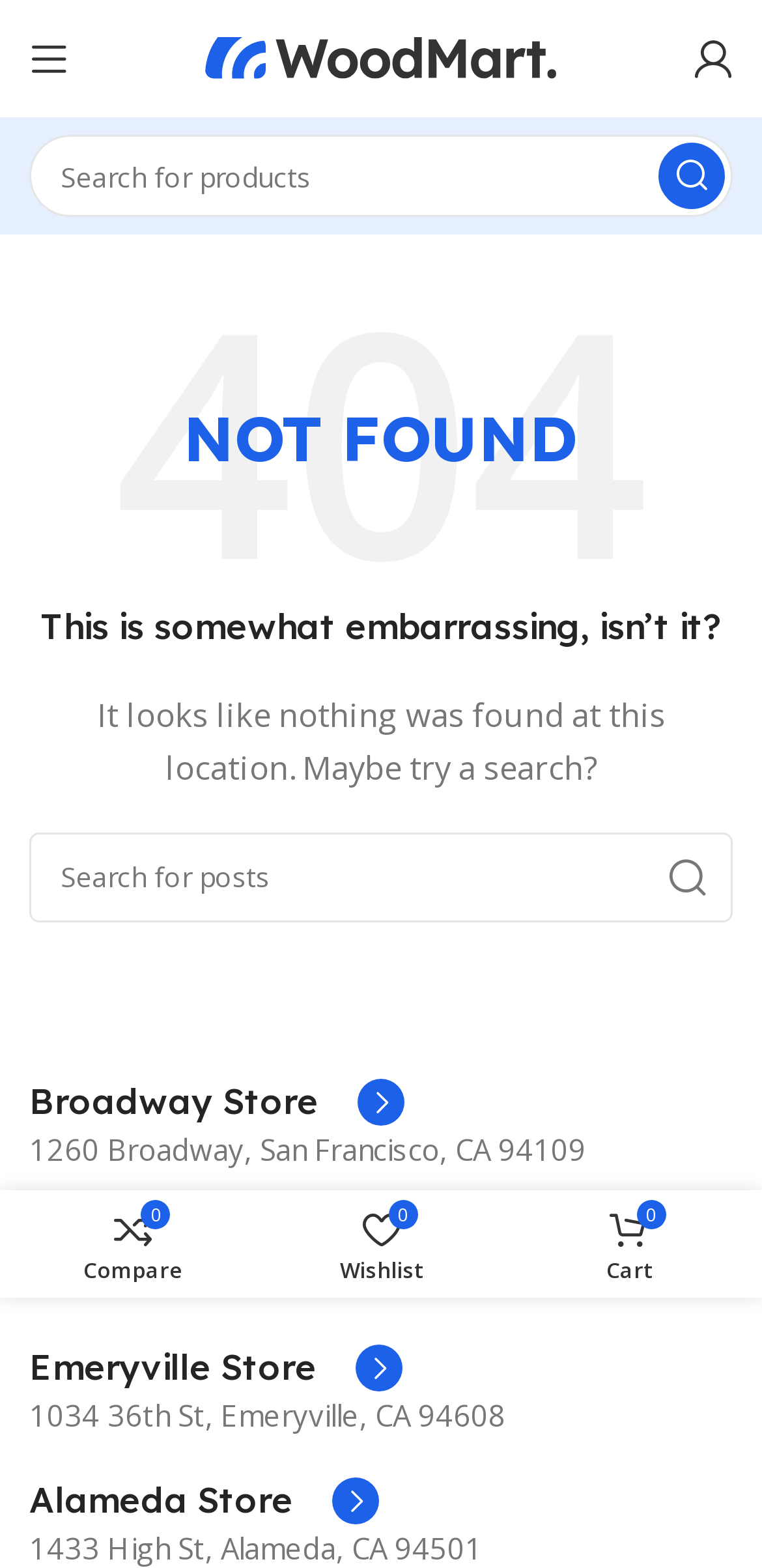Show me the bounding box coordinates of the clickable region to achieve the task as per the instruction: "Open mobile menu".

[0.013, 0.012, 0.115, 0.062]